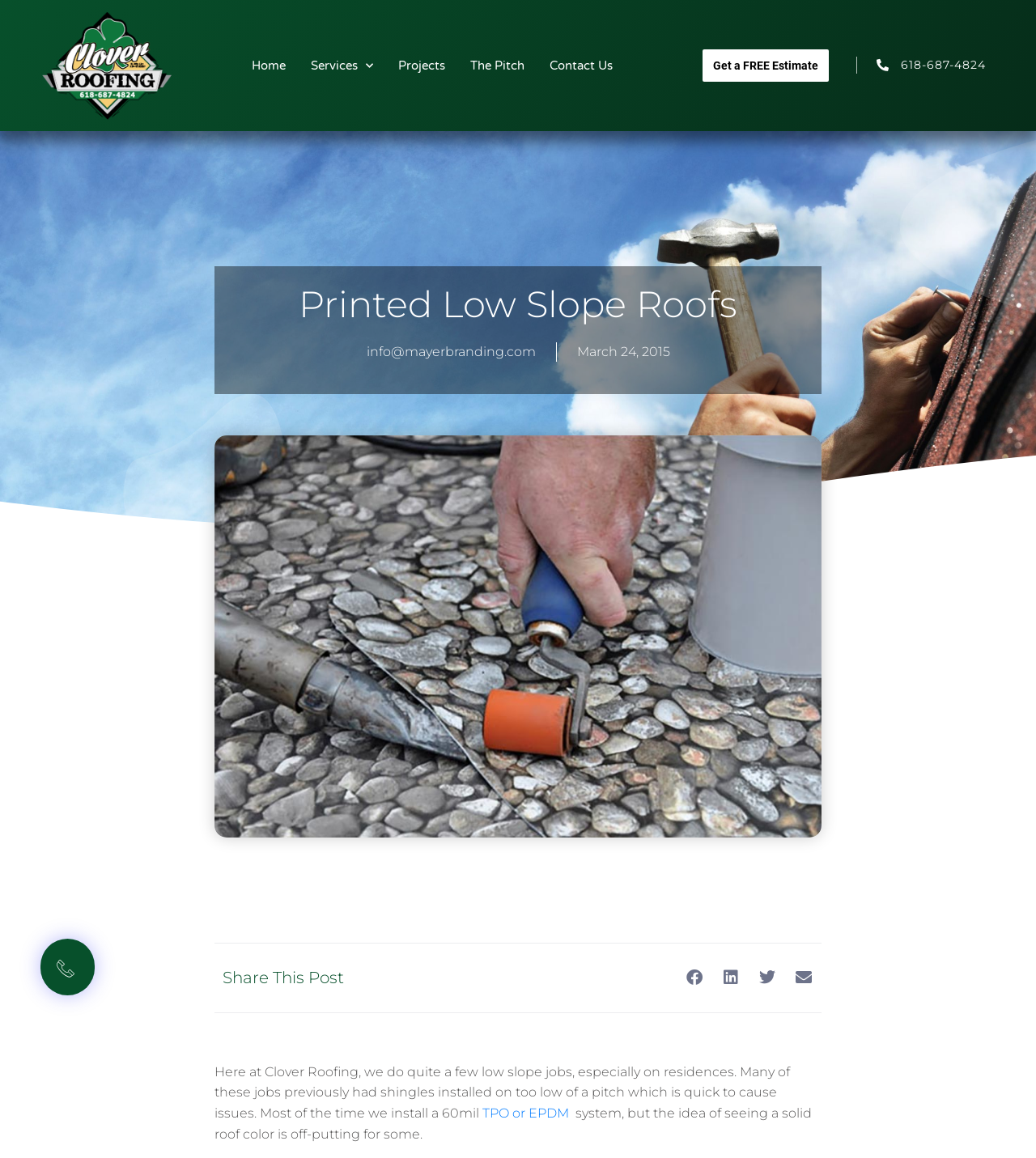Please provide a brief answer to the following inquiry using a single word or phrase:
How can I contact Clover Roofing?

Get a FREE Estimate or Contact Us